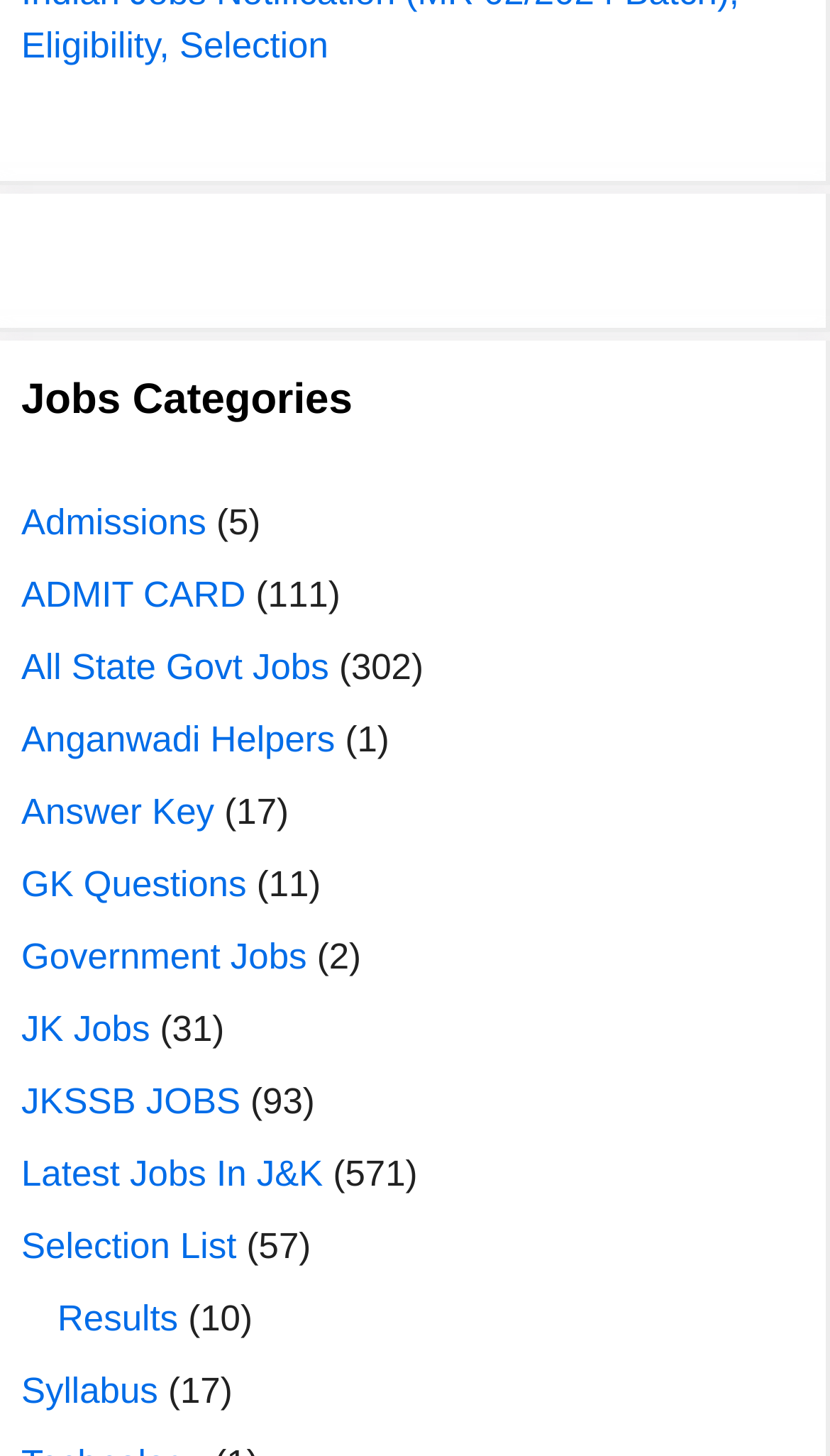Use one word or a short phrase to answer the question provided: 
What is the category with the most jobs?

Latest Jobs In J&K